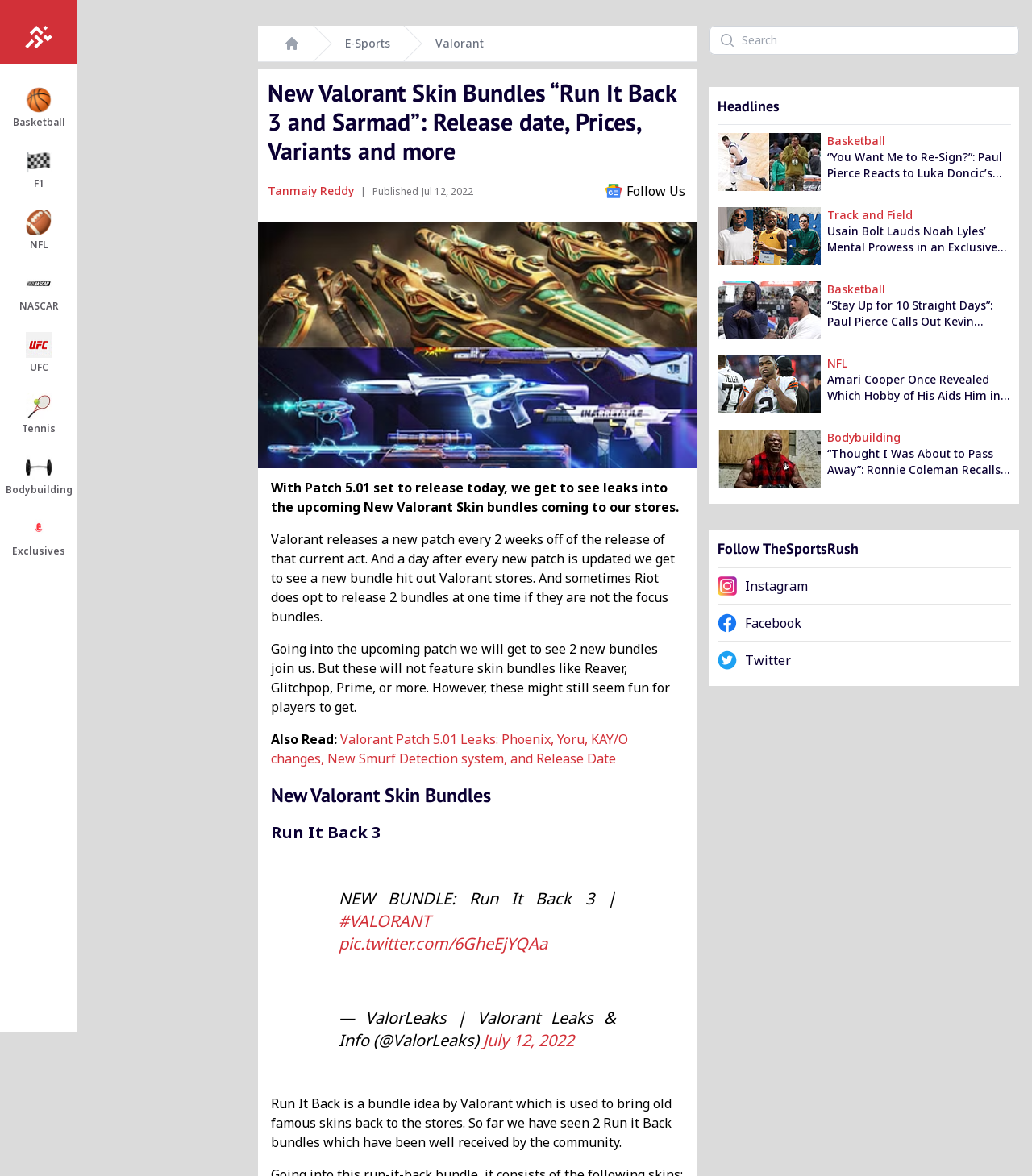Locate the bounding box coordinates of the clickable part needed for the task: "Read the article about Paul Pierce".

[0.695, 0.106, 0.98, 0.169]